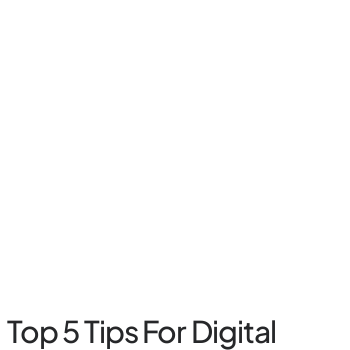Based on the image, please respond to the question with as much detail as possible:
What year is the focus of the digital marketing strategies?

The title 'Top 5 Tips For Digital Branding Strategy: 2024’s Digital Marketing Future' explicitly mentions the year 2024, indicating that the article is focused on providing strategies and insights for the upcoming year in digital marketing.